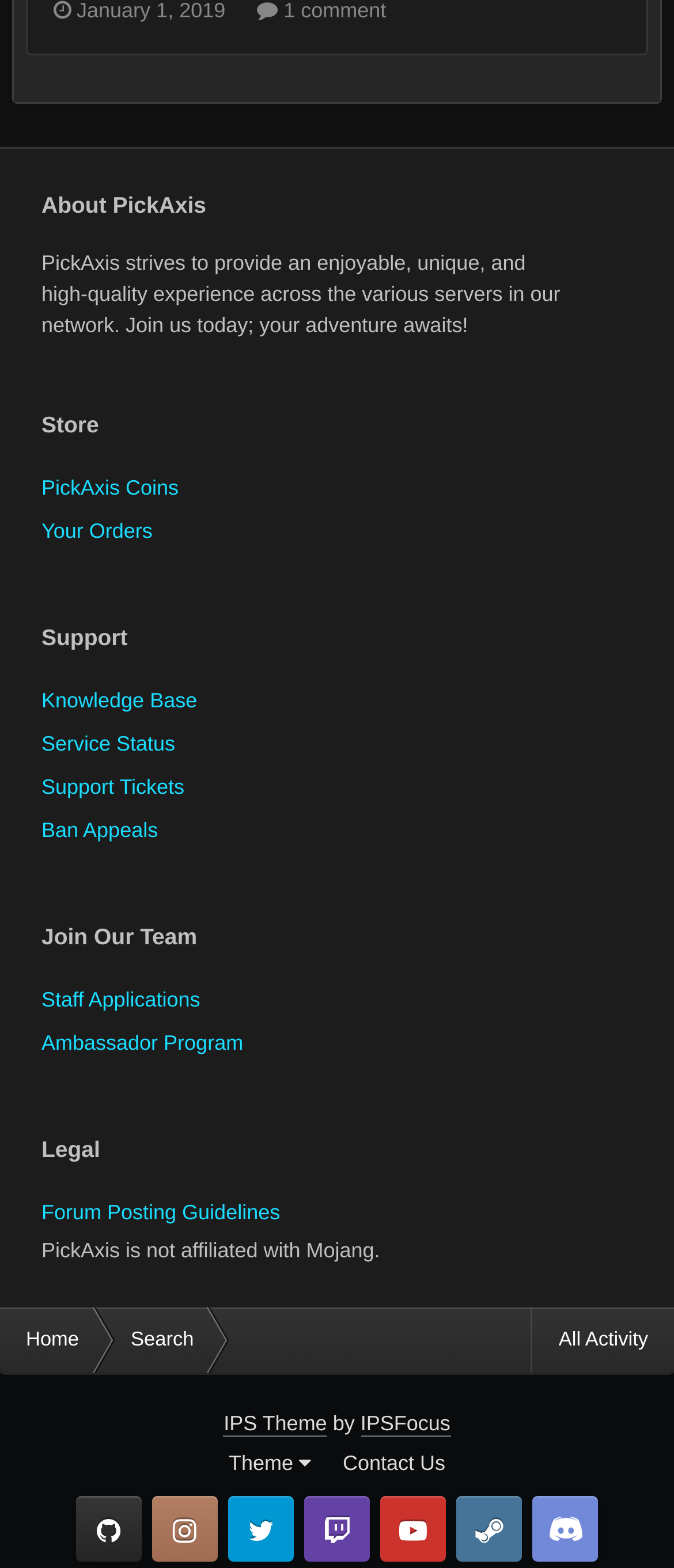Please identify the bounding box coordinates of the element's region that I should click in order to complete the following instruction: "Read Knowledge Base". The bounding box coordinates consist of four float numbers between 0 and 1, i.e., [left, top, right, bottom].

[0.062, 0.433, 0.293, 0.461]